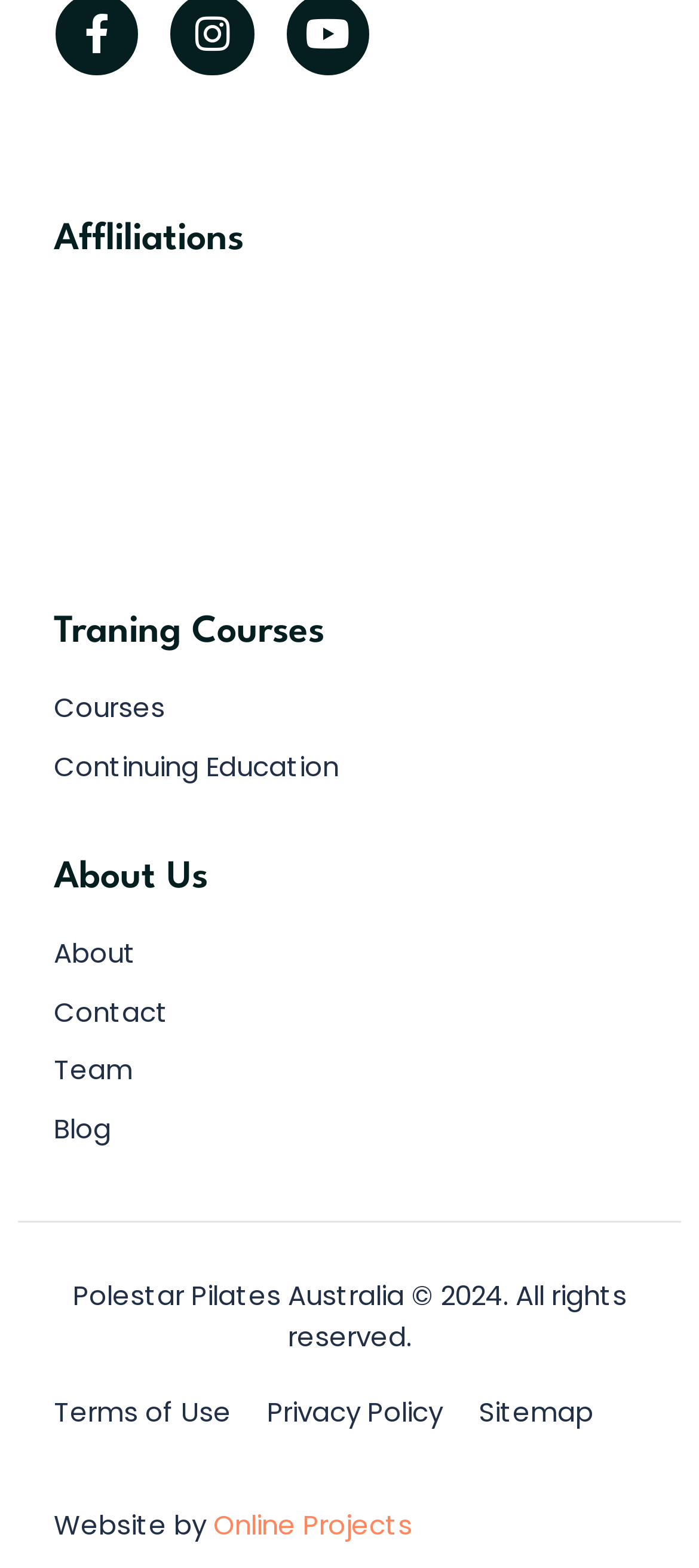Locate the bounding box coordinates of the element that needs to be clicked to carry out the instruction: "View training courses". The coordinates should be given as four float numbers ranging from 0 to 1, i.e., [left, top, right, bottom].

[0.077, 0.439, 0.923, 0.465]